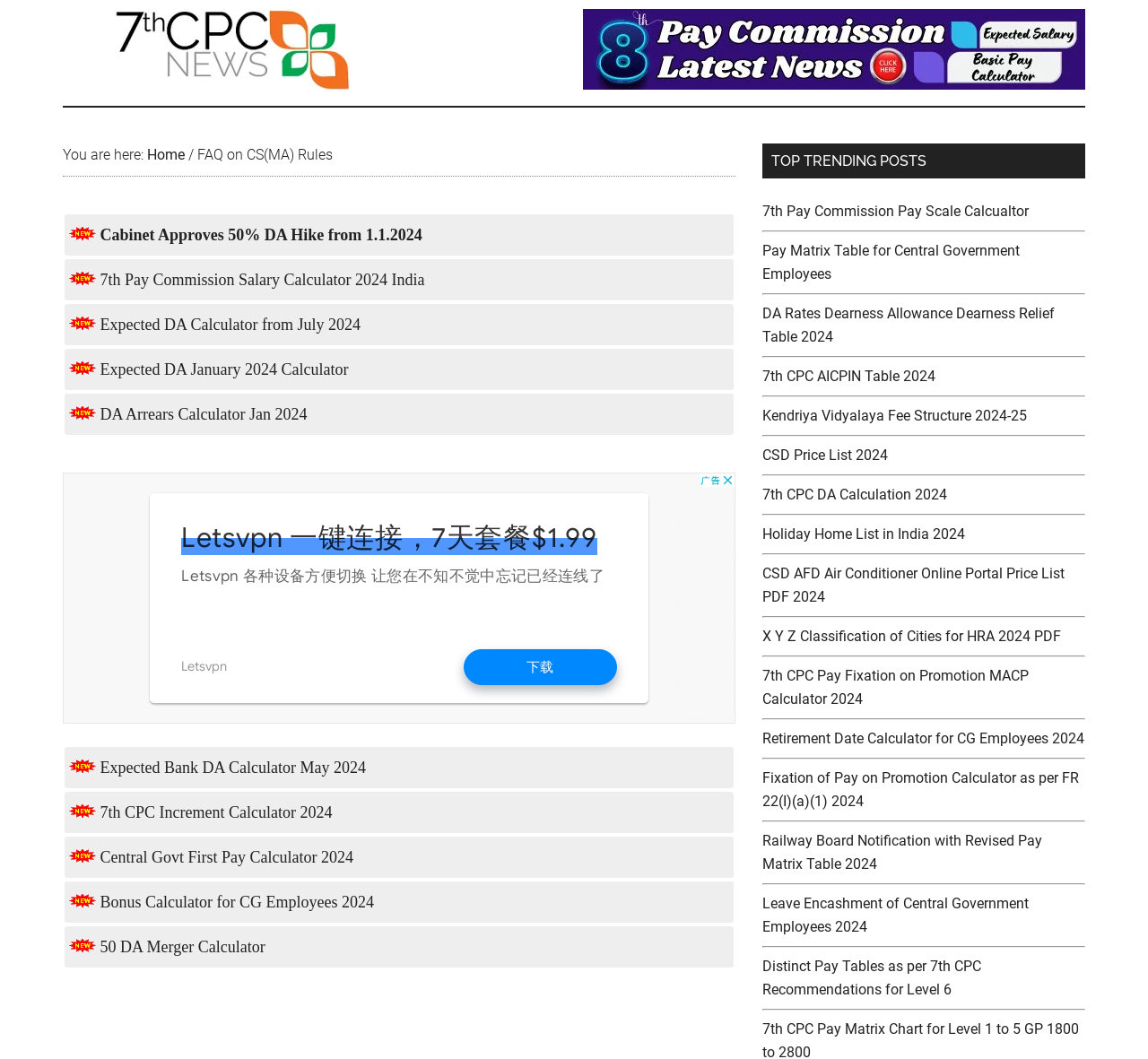Find the bounding box coordinates for the area you need to click to carry out the instruction: "View the 'FAQ on CS(MA) Rules' table". The coordinates should be four float numbers between 0 and 1, indicated as [left, top, right, bottom].

[0.055, 0.201, 0.641, 0.412]